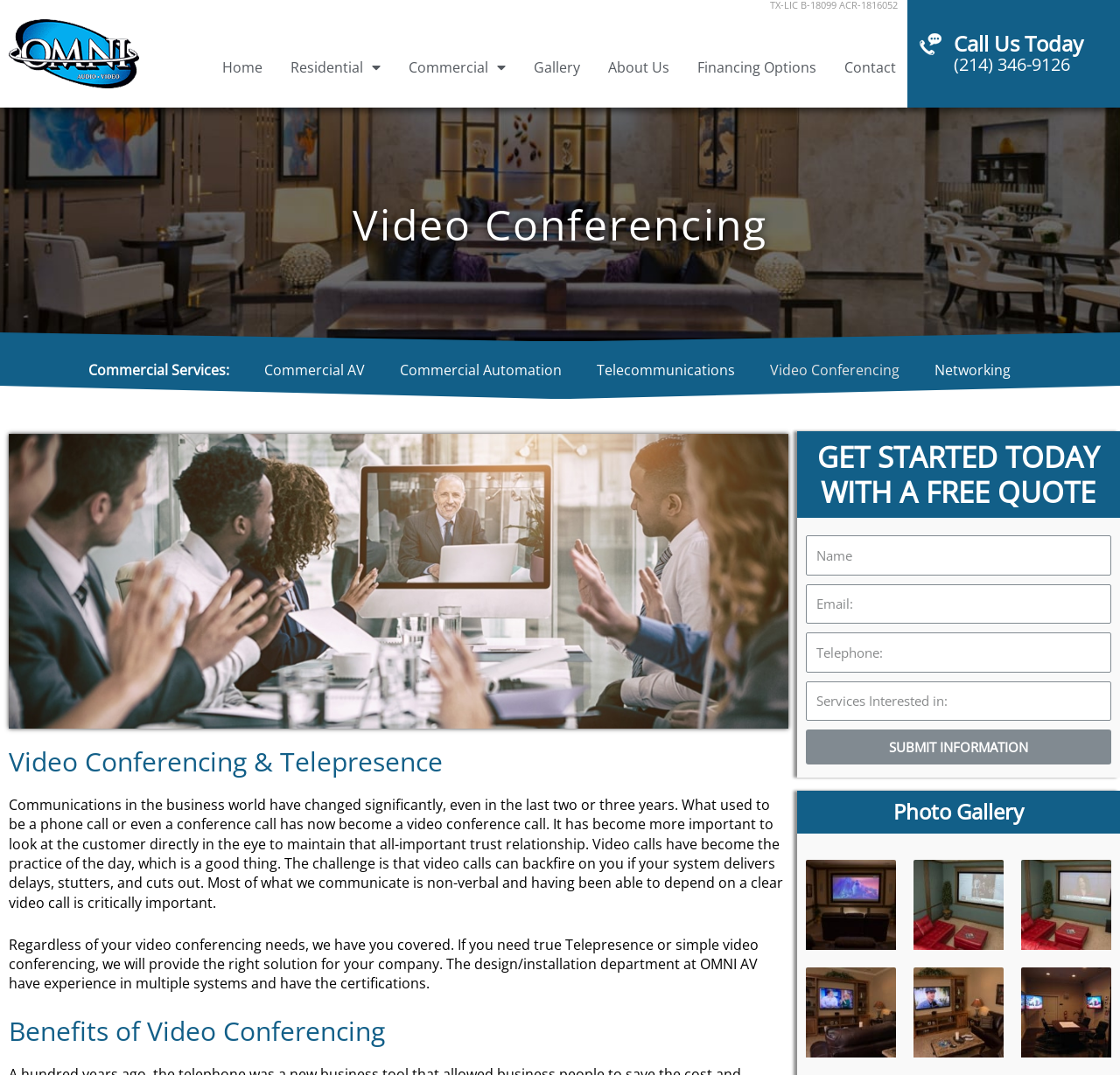How many figures are there in the 'Photo Gallery' section?
Answer with a single word or phrase, using the screenshot for reference.

4